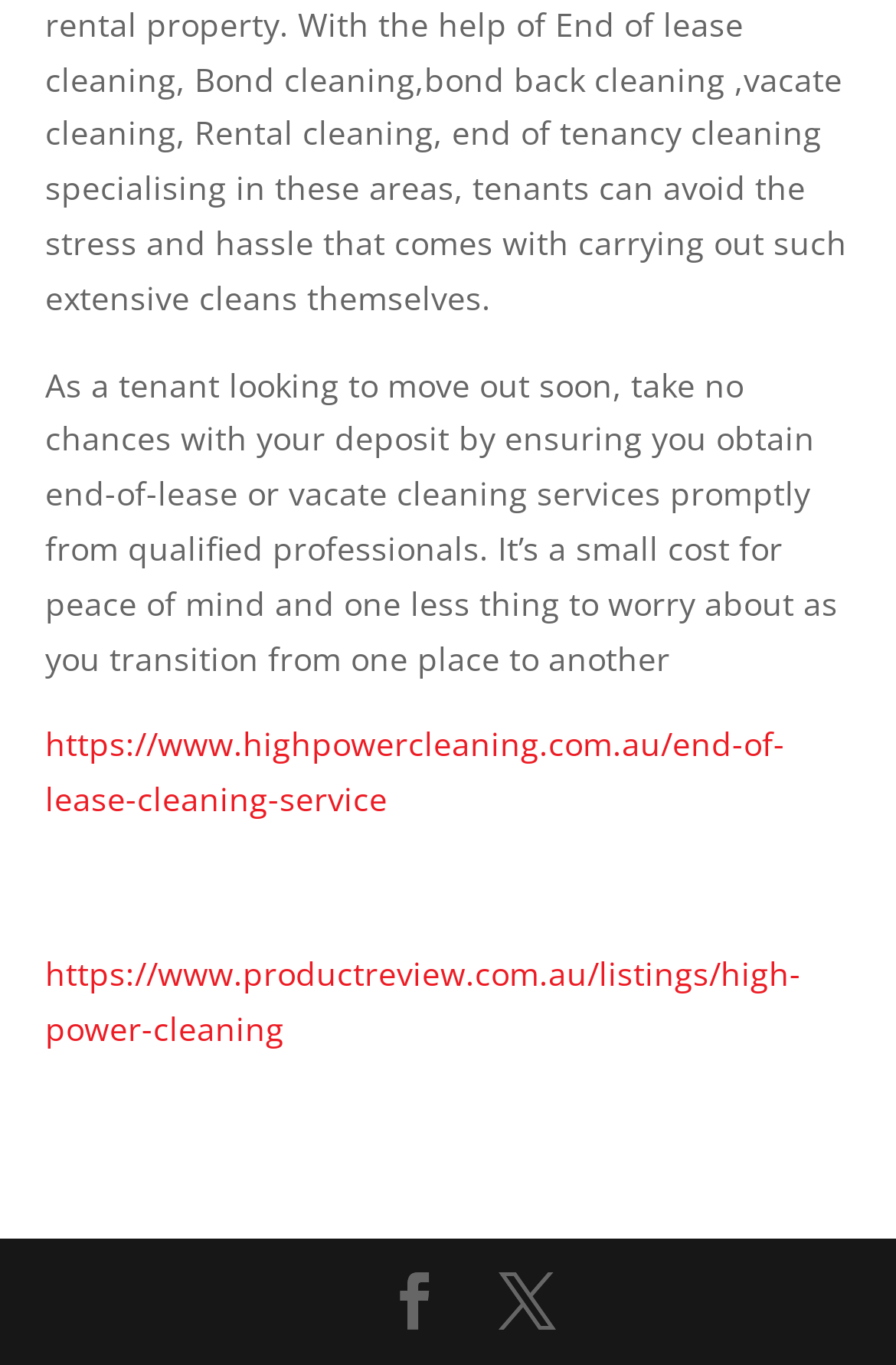Based on the provided description, "Facebook", find the bounding box of the corresponding UI element in the screenshot.

[0.431, 0.933, 0.495, 0.977]